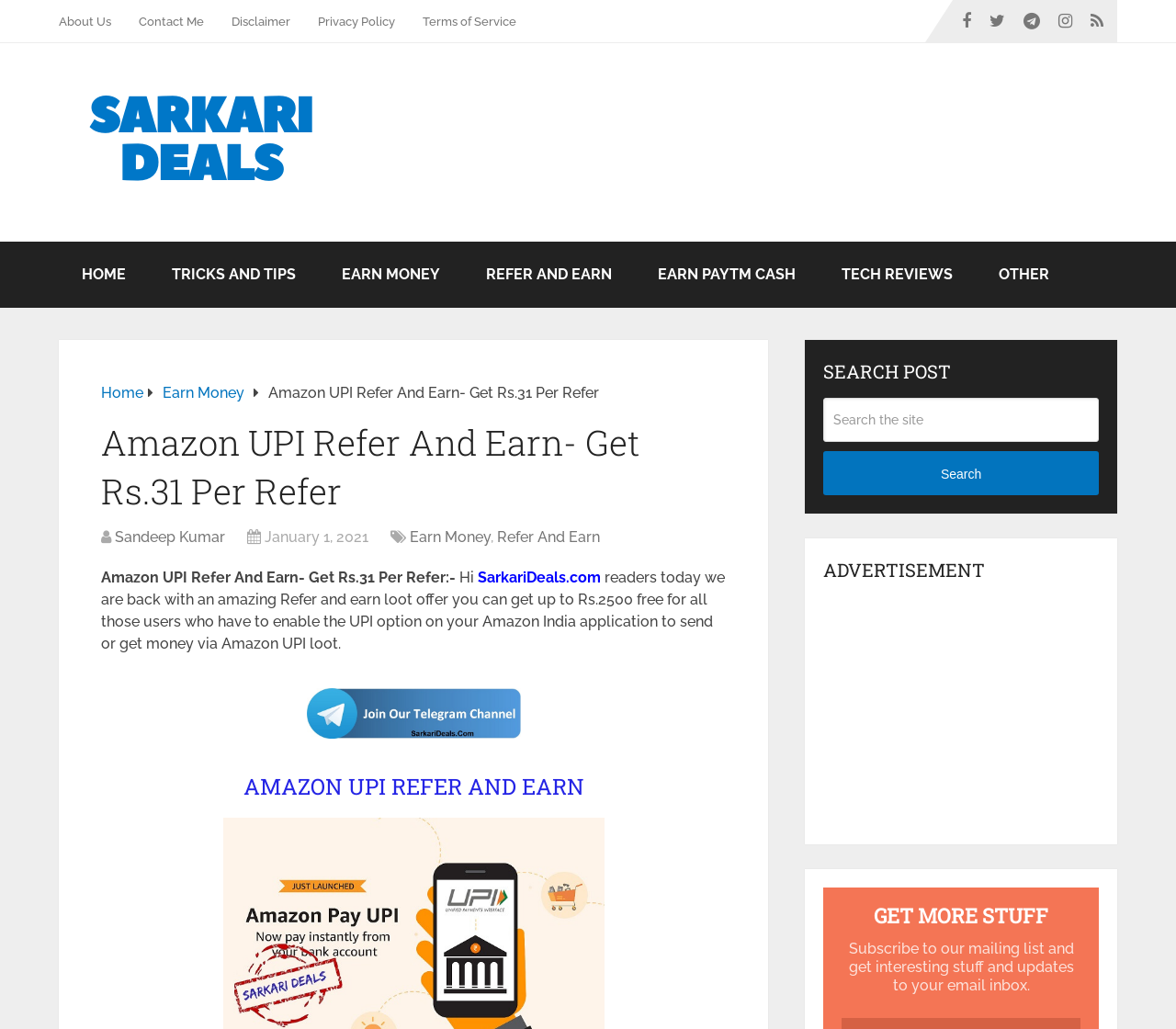Locate the bounding box of the UI element with the following description: "Home".

[0.086, 0.373, 0.122, 0.39]